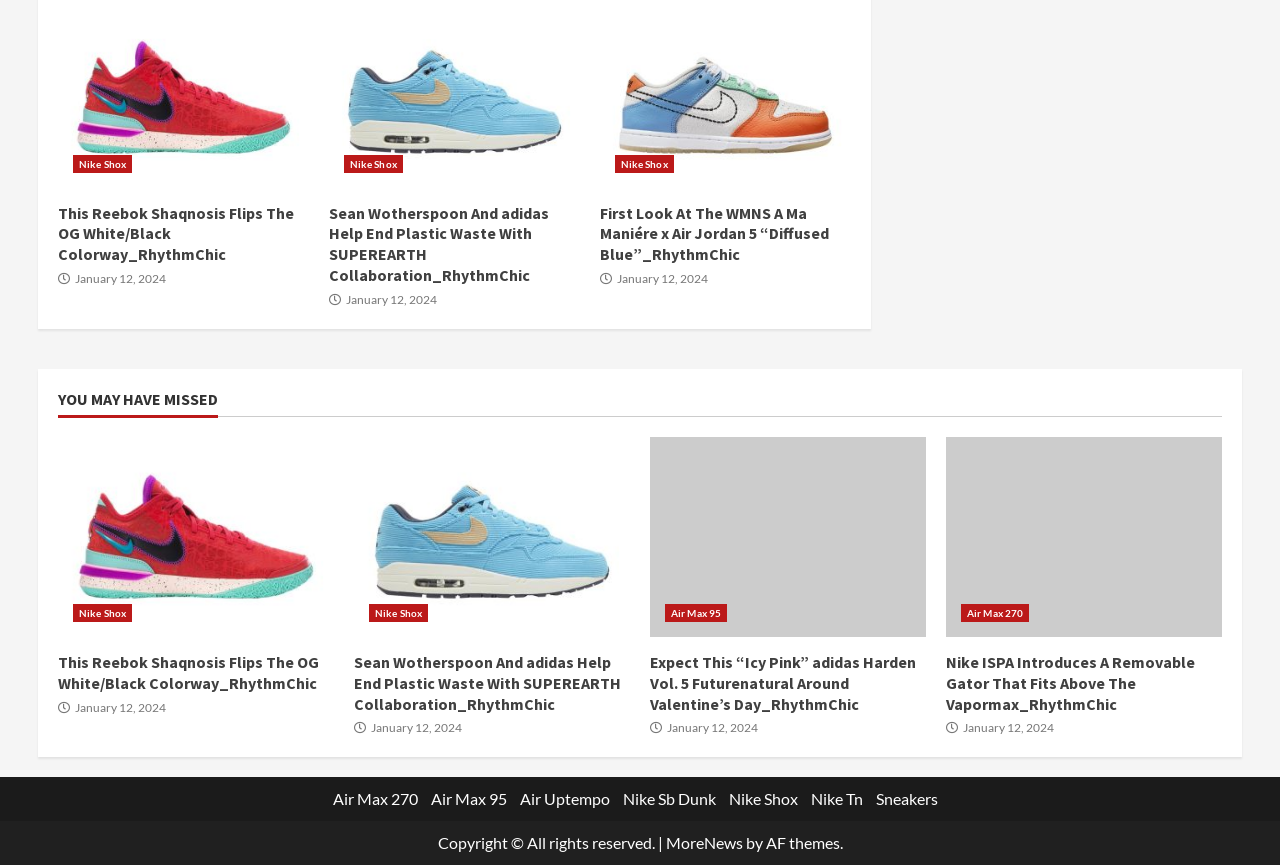Please provide the bounding box coordinates for the element that needs to be clicked to perform the following instruction: "Read about Reebok Shaqnosis". The coordinates should be given as four float numbers between 0 and 1, i.e., [left, top, right, bottom].

[0.045, 0.009, 0.241, 0.217]